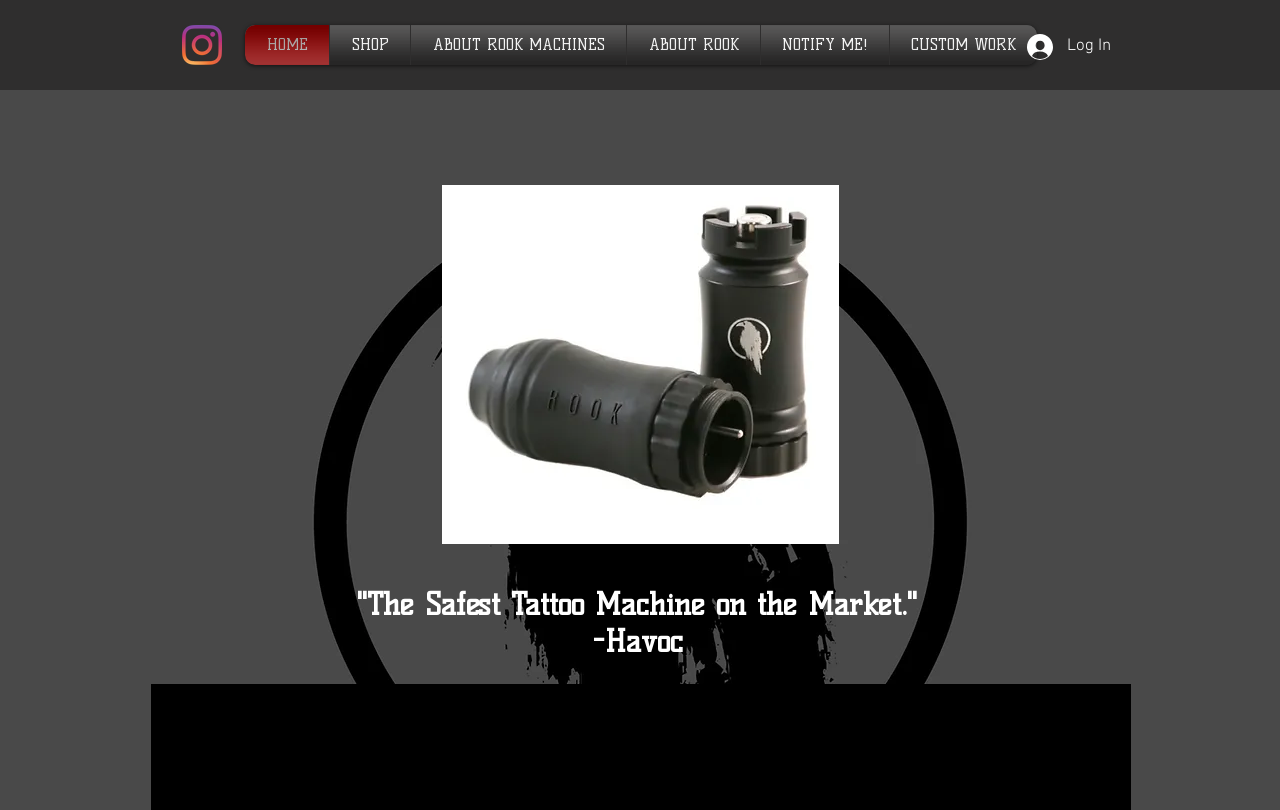Please identify the bounding box coordinates of the element's region that should be clicked to execute the following instruction: "Go to the SHOP page". The bounding box coordinates must be four float numbers between 0 and 1, i.e., [left, top, right, bottom].

[0.262, 0.031, 0.316, 0.08]